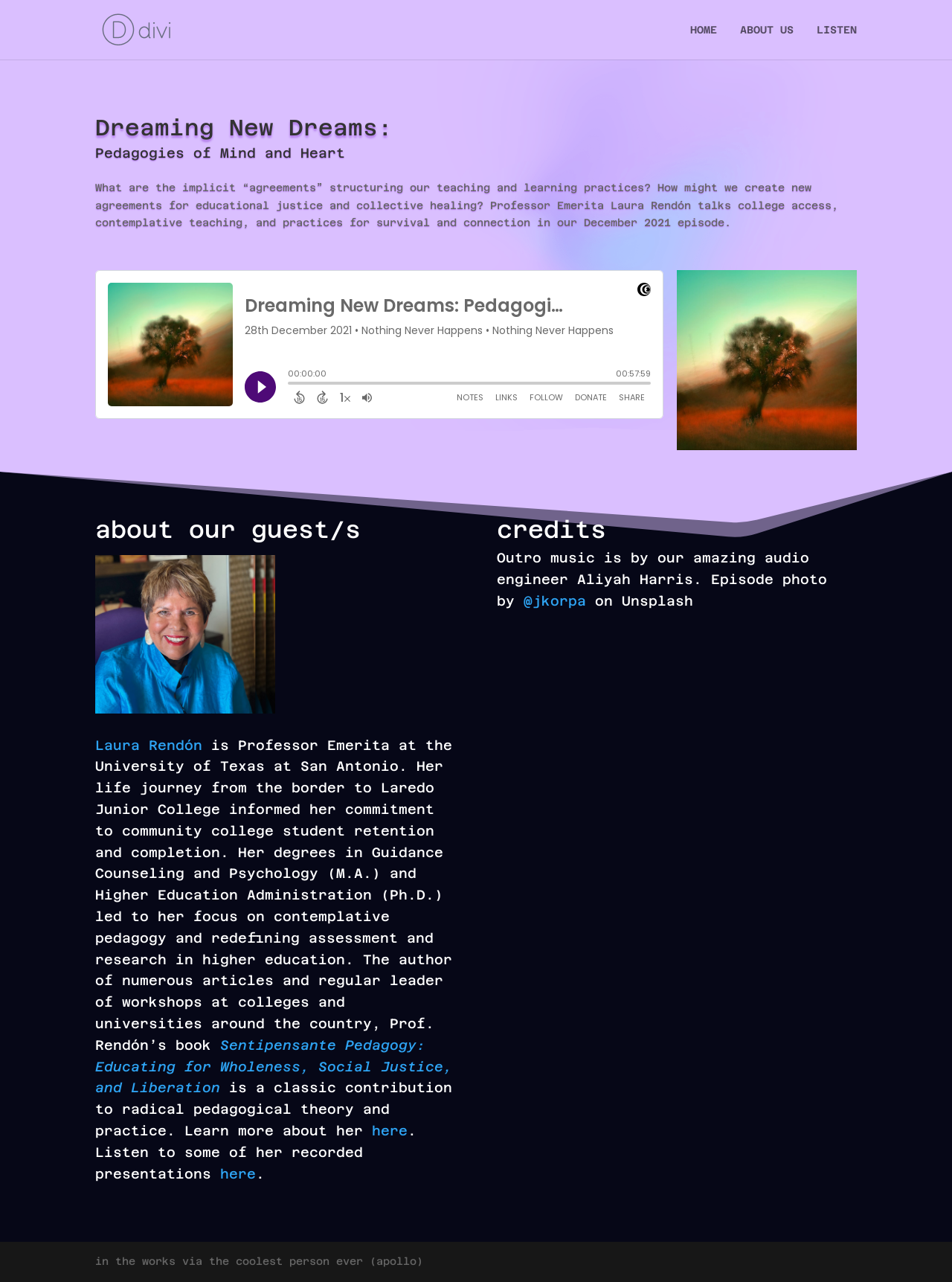Provide a brief response to the question below using one word or phrase:
What is the source of the episode photo?

Unsplash